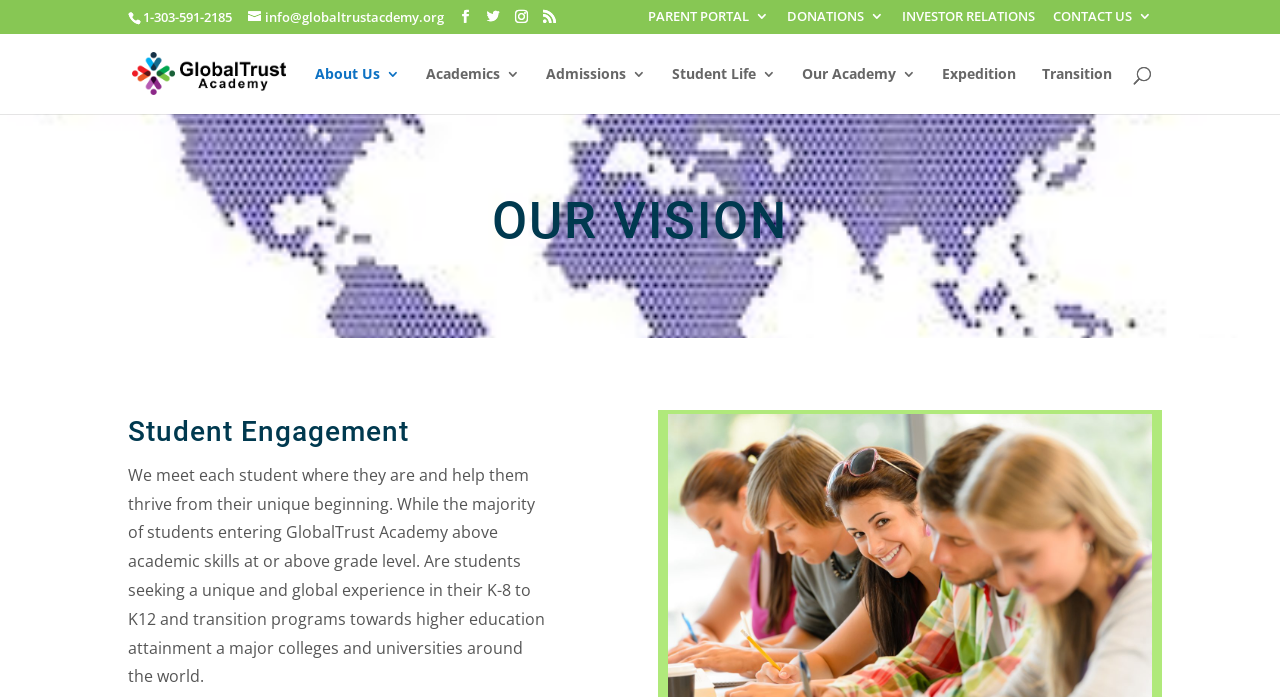Could you locate the bounding box coordinates for the section that should be clicked to accomplish this task: "Learn about Our Vision".

[0.1, 0.272, 0.9, 0.374]